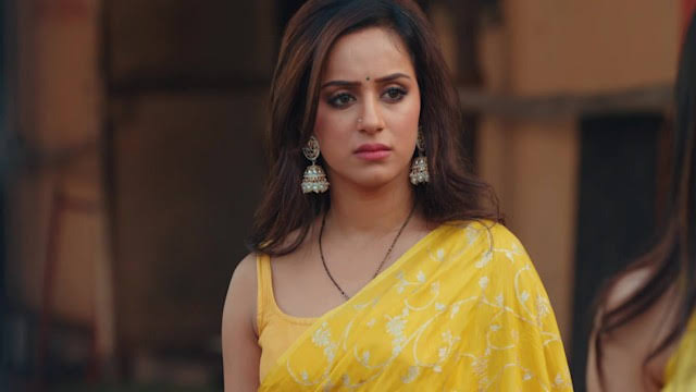Outline with detail what the image portrays.

In this captivating still from the show "Yeh Hai Chahatein," a woman wearing an elegant yellow saree stands in a contemplative pose. Her saree features delicate floral patterns, which enhance her graceful appearance. She pairs her attire with striking silver earrings, adding a touch of traditional elegance. The character seems to be lost in thought, with her expressive eyes conveying a mix of emotions, hinting at a deeper narrative. The backdrop hints at a rustic setting, creating a contrast to her vibrant outfit. This image encapsulates the essence of drama and emotion often portrayed in the series.